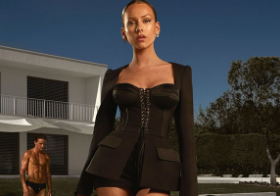Describe the image with as much detail as possible.

In a striking scene, a confidently posed woman stands in a stylish black outfit featuring a fitted corset top and tailored shorts, perfectly accentuating her silhouette. The backdrop showcases a modern, minimalist house with a sunlit exterior, surrounded by greenery, evoking a chic and luxurious vibe. In the background, a casually dressed man in swim shorts is seen, adding an element of a relaxed summer day. This image captures a moment of elegance mixed with leisure, highlighting both fashion and lifestyle in a contemporary setting. The caption suggests a blend of sophistication and ease, perfect for a glamorous day by the pool.